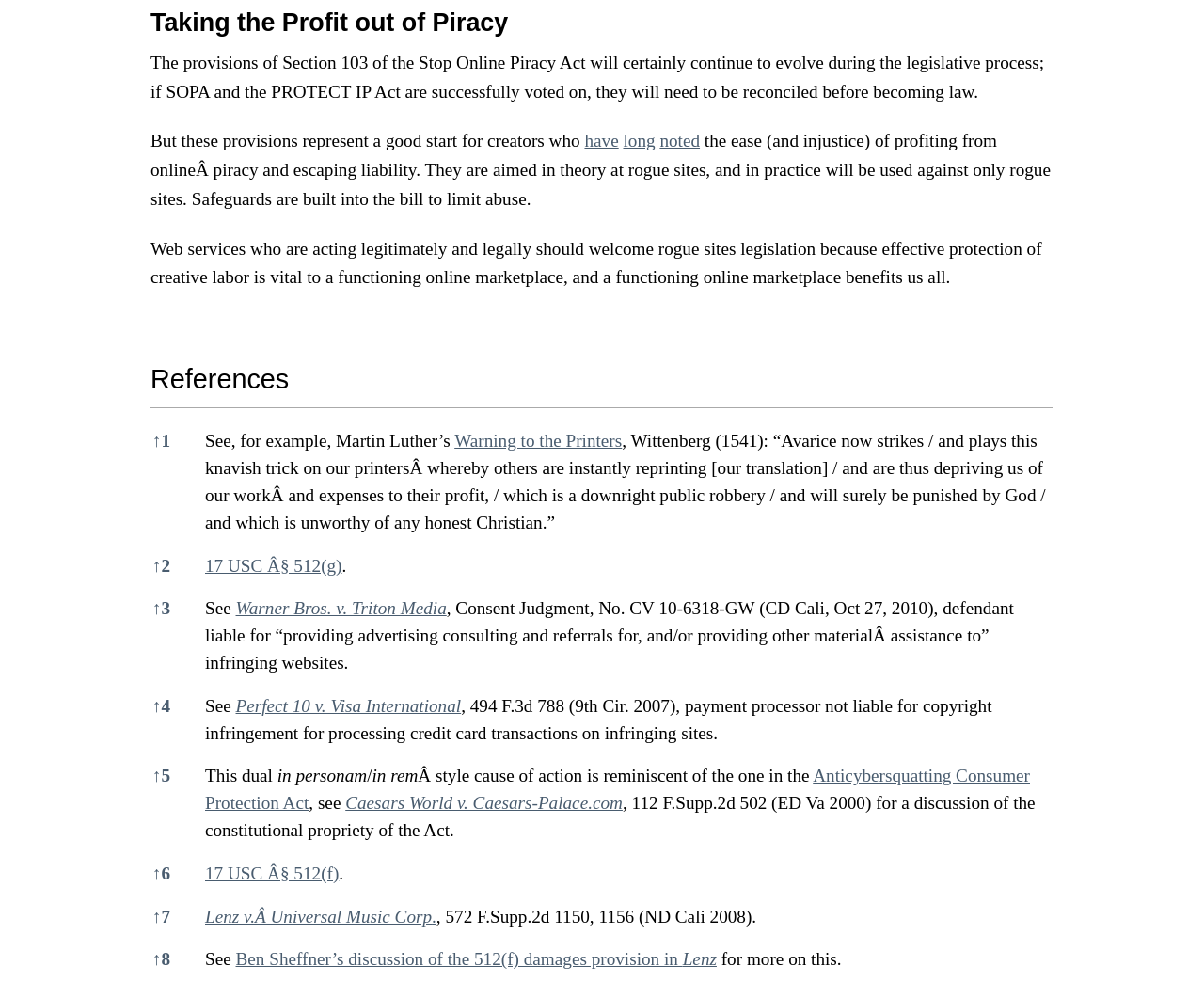Determine the bounding box coordinates of the clickable region to follow the instruction: "Click the 'Warner Bros. v. Triton Media' link".

[0.196, 0.61, 0.371, 0.63]